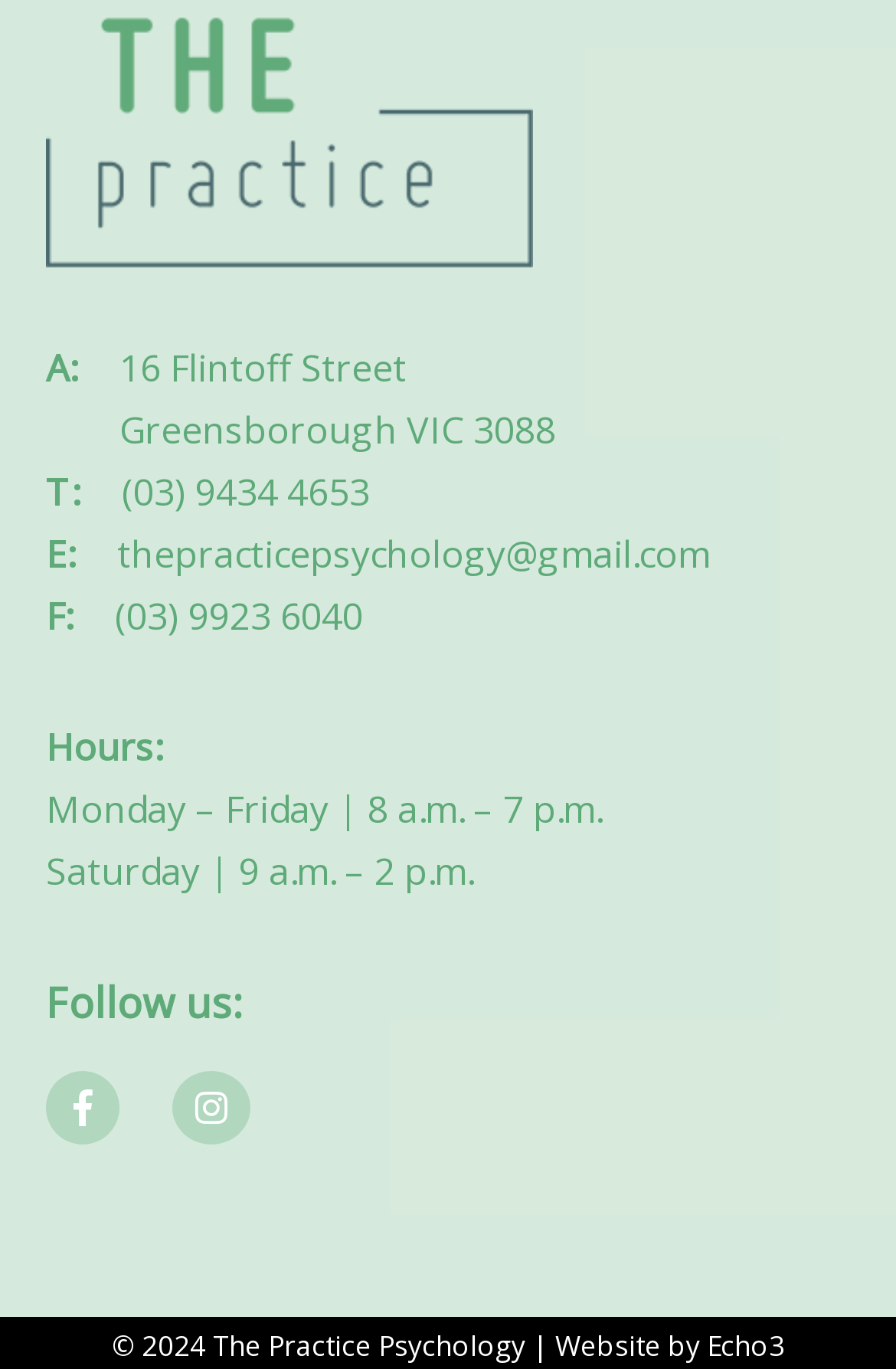What is the name of the psychology practice?
Provide a detailed answer to the question, using the image to inform your response.

The name of the psychology practice can be found in the image at the top of the webpage, which is labeled as 'The Practice Psychology'.